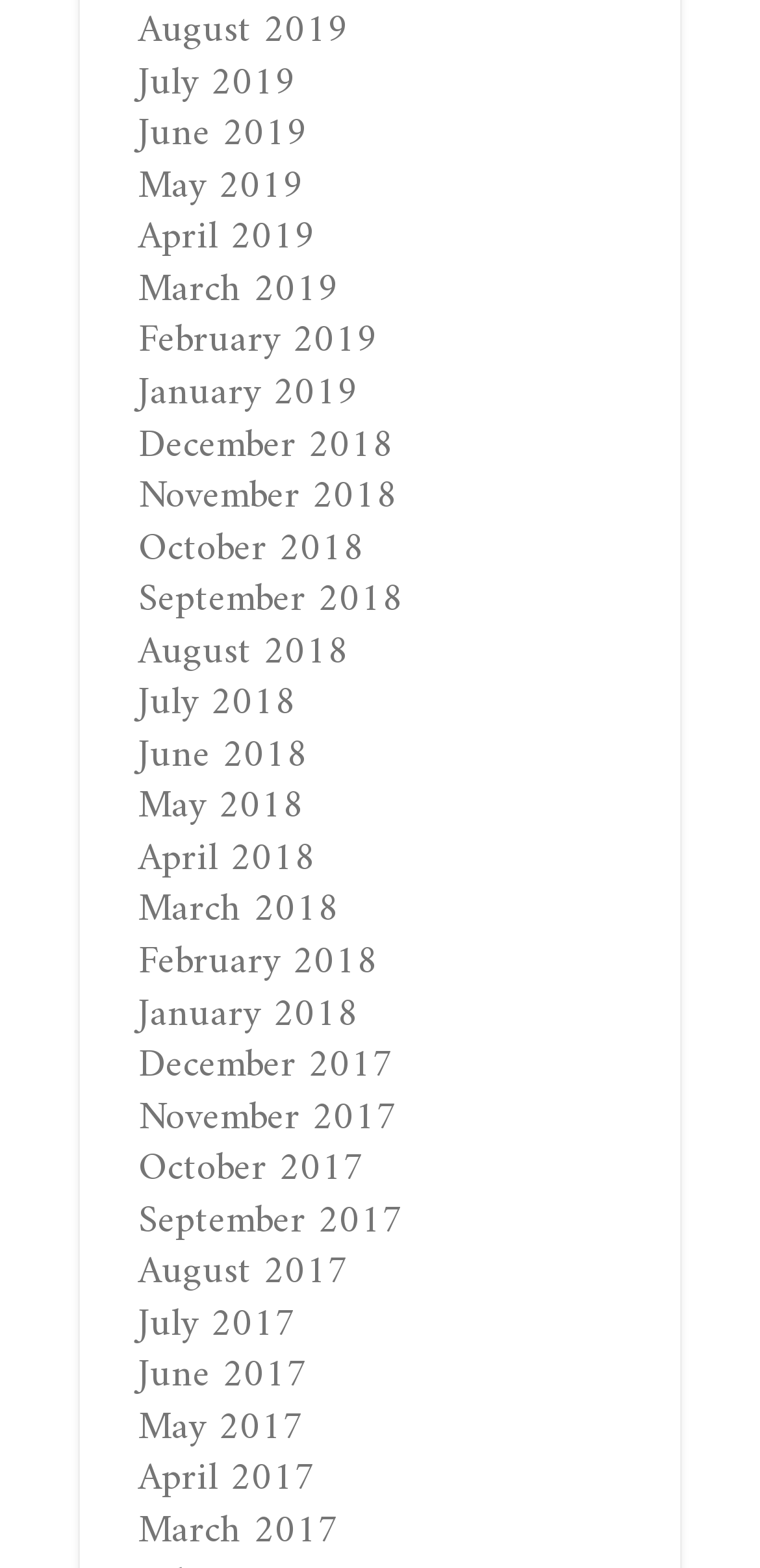What is the latest month listed in the first half of the list?
Refer to the image and give a detailed response to the question.

I examined the list of links and found that the latest month listed in the first half of the list is June 2019, which is located near the top of the list.